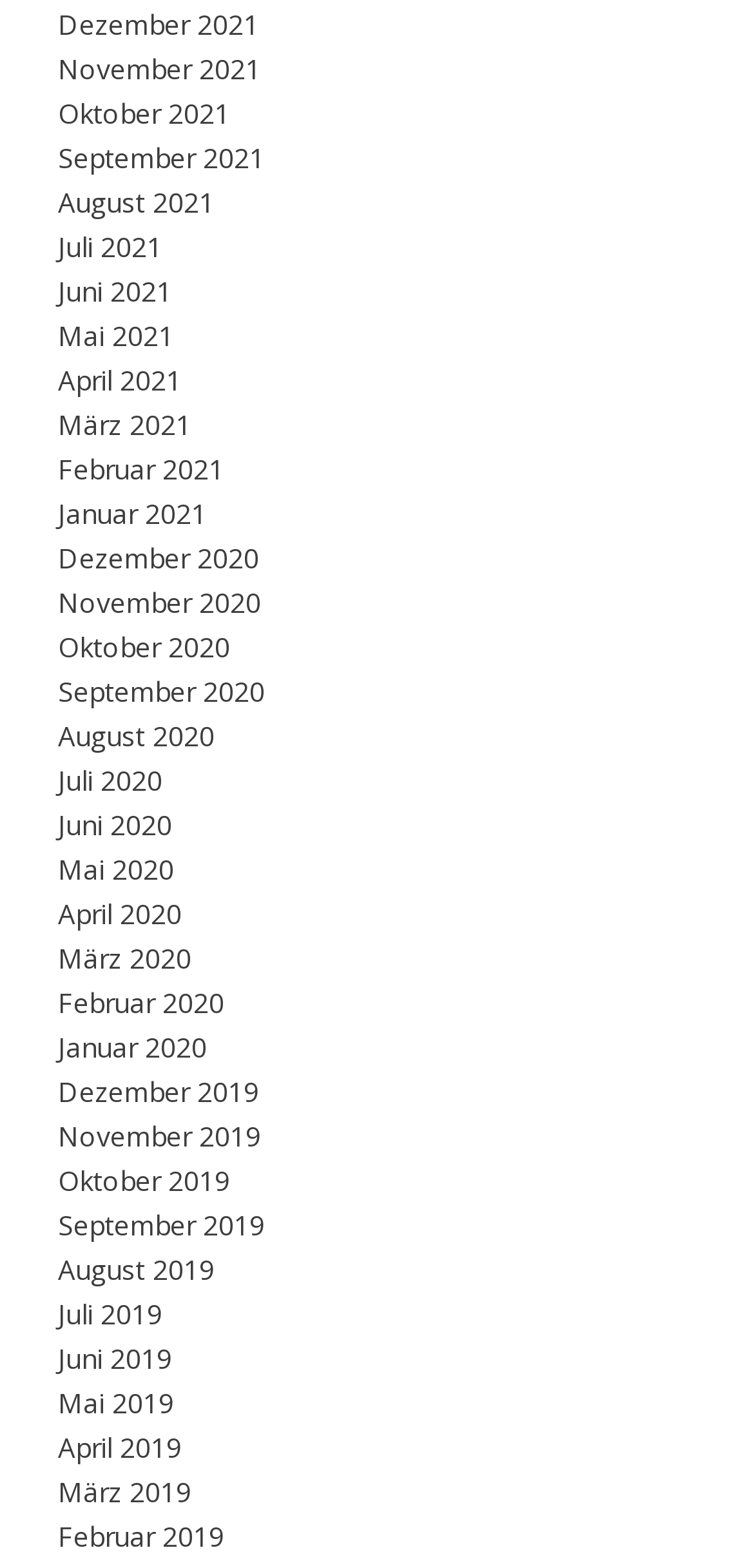Please mark the clickable region by giving the bounding box coordinates needed to complete this instruction: "view Januar 2021".

[0.077, 0.316, 0.274, 0.34]